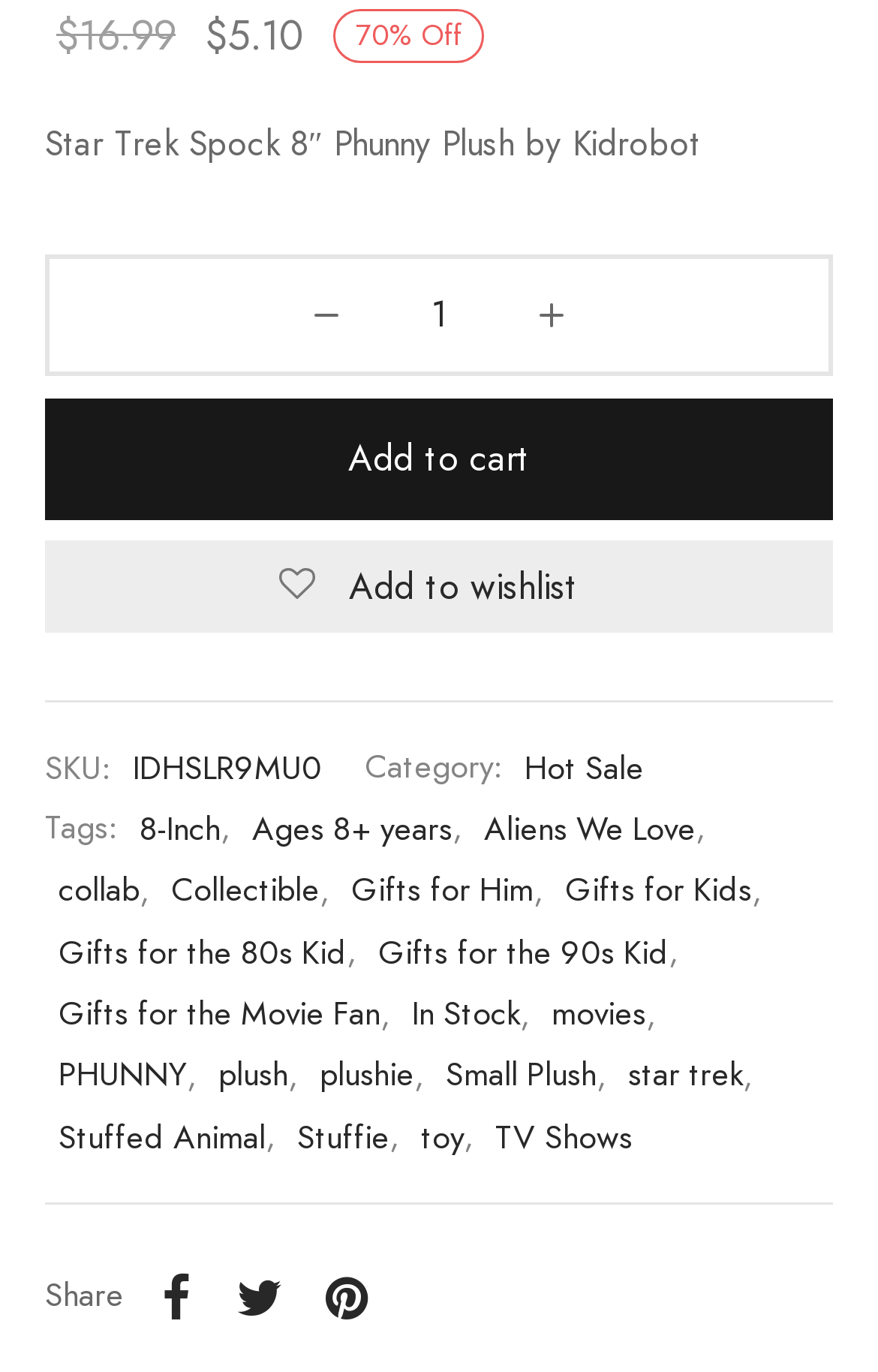Indicate the bounding box coordinates of the element that needs to be clicked to satisfy the following instruction: "Share product". The coordinates should be four float numbers between 0 and 1, i.e., [left, top, right, bottom].

[0.051, 0.928, 0.141, 0.961]